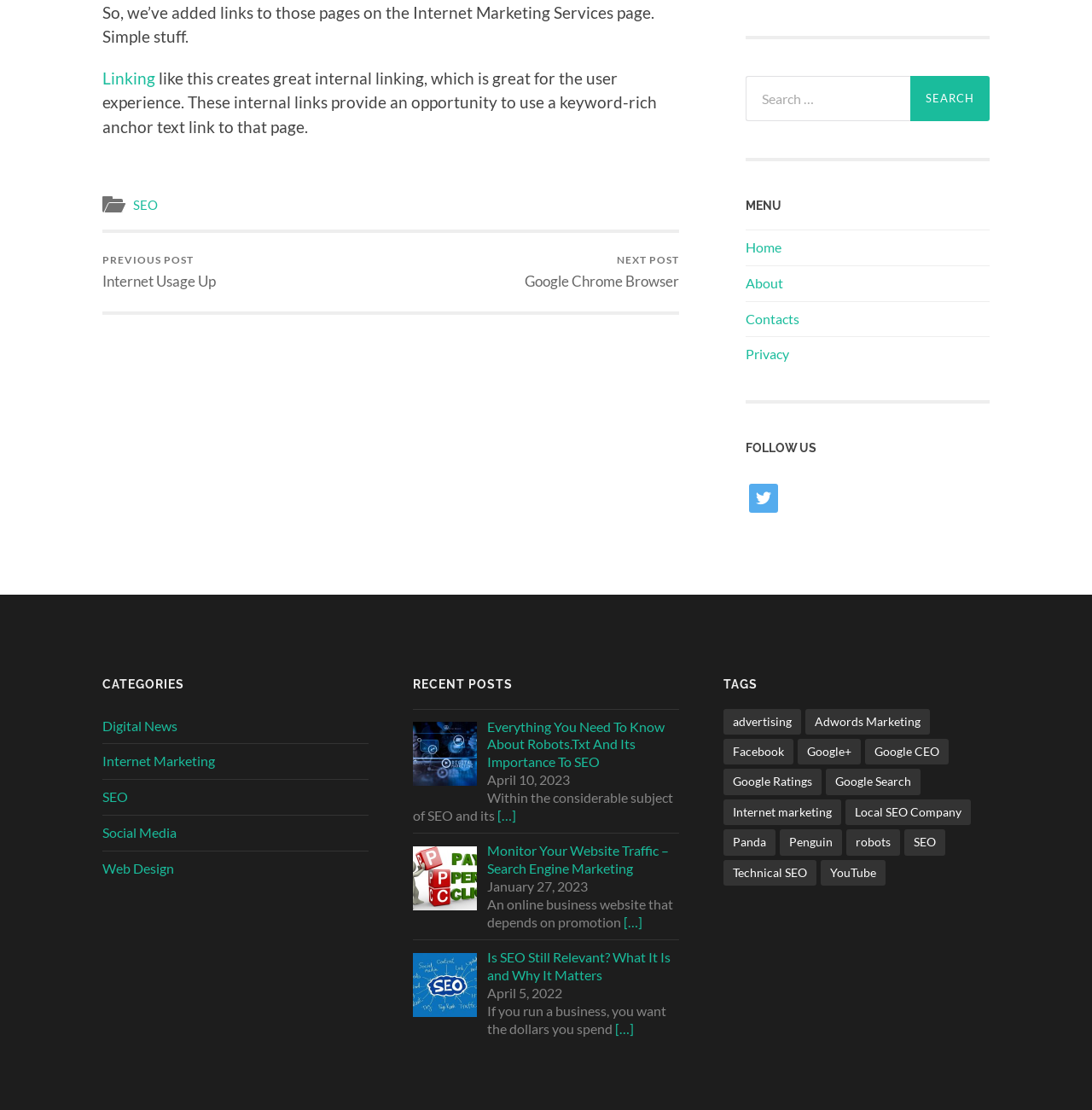Show the bounding box coordinates of the element that should be clicked to complete the task: "Follow on Twitter".

[0.686, 0.44, 0.712, 0.455]